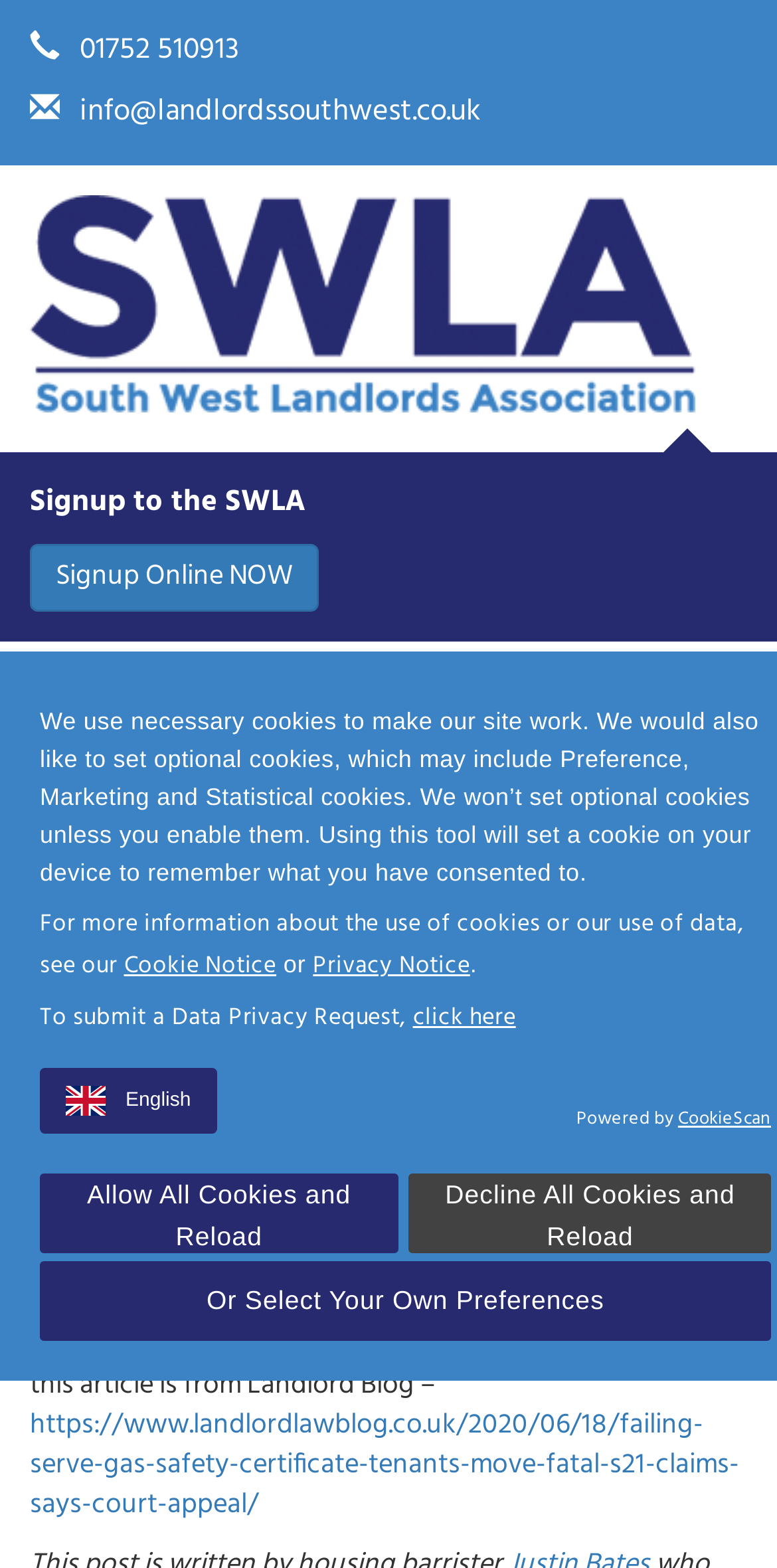Describe the webpage meticulously, covering all significant aspects.

The webpage is about the South West Landlords Association, specifically their June 2020 update. At the top, there is a phone number "01752 510913" and an email address "info@landlordssouthwest.co.uk" displayed prominently. Below this, there is a large banner with an image and a link to "Signup Online NOW". 

On the left side of the page, there is a navigation menu with a toggle button labeled "Toggle navigation". Below this, there are two headings: "Section 21 & Gas Safety Record Before Occupation" and "Posted on June 26th, 2020 - SOUTH WEST LANDLORDS ASSOCIATION". The first heading has a link to the same title, while the second heading has a link to "SOUTH WEST LANDLORDS ASSOCIATION". 

Following these headings, there is a long paragraph of text discussing the importance of providing a Gas Safety Certificate to tenants before occupation and the implications of serving a Section 21 notice. The text cites a Court of Appeal decision and provides a link to the Landlord Blog for more information.

At the bottom of the page, there is a cookie banner with a logo and a description of the types of cookies used on the site. Users can choose to enable or disable optional cookies, and there are links to the Cookie Notice and Privacy Notice for more information. There is also a button to submit a Data Privacy Request and a link to select language preferences, with an option for English. The page is powered by CookieScan, and there are buttons to allow or decline all cookies and reload the page.